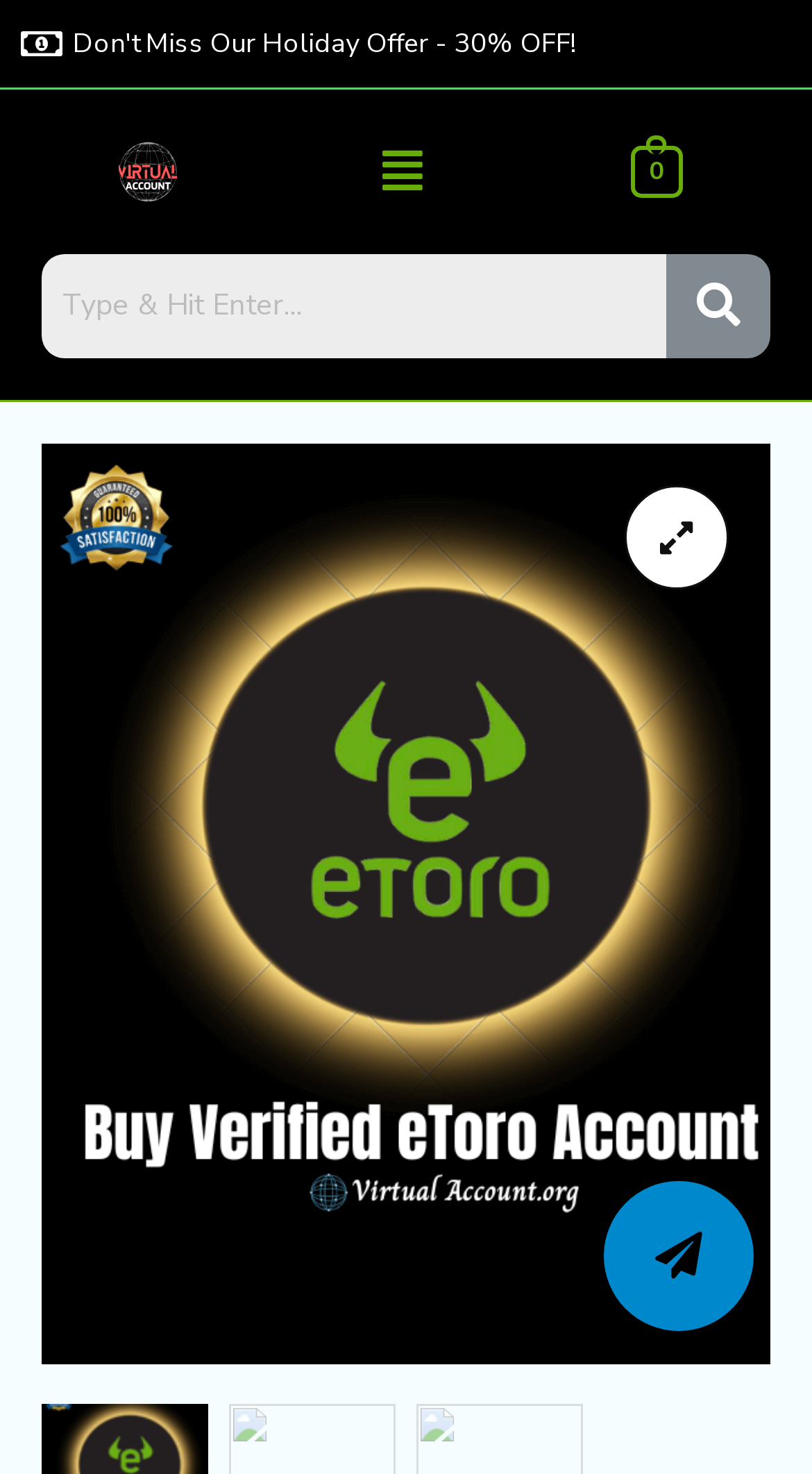What type of account is being sold?
We need a detailed and meticulous answer to the question.

The webpage is selling verified eToro accounts, as indicated by the link text 'Buy Verified eToro Account, eToro Account for sale, eToro Account, buy active eToro Account, buy eToro business account' and the image with the same text.